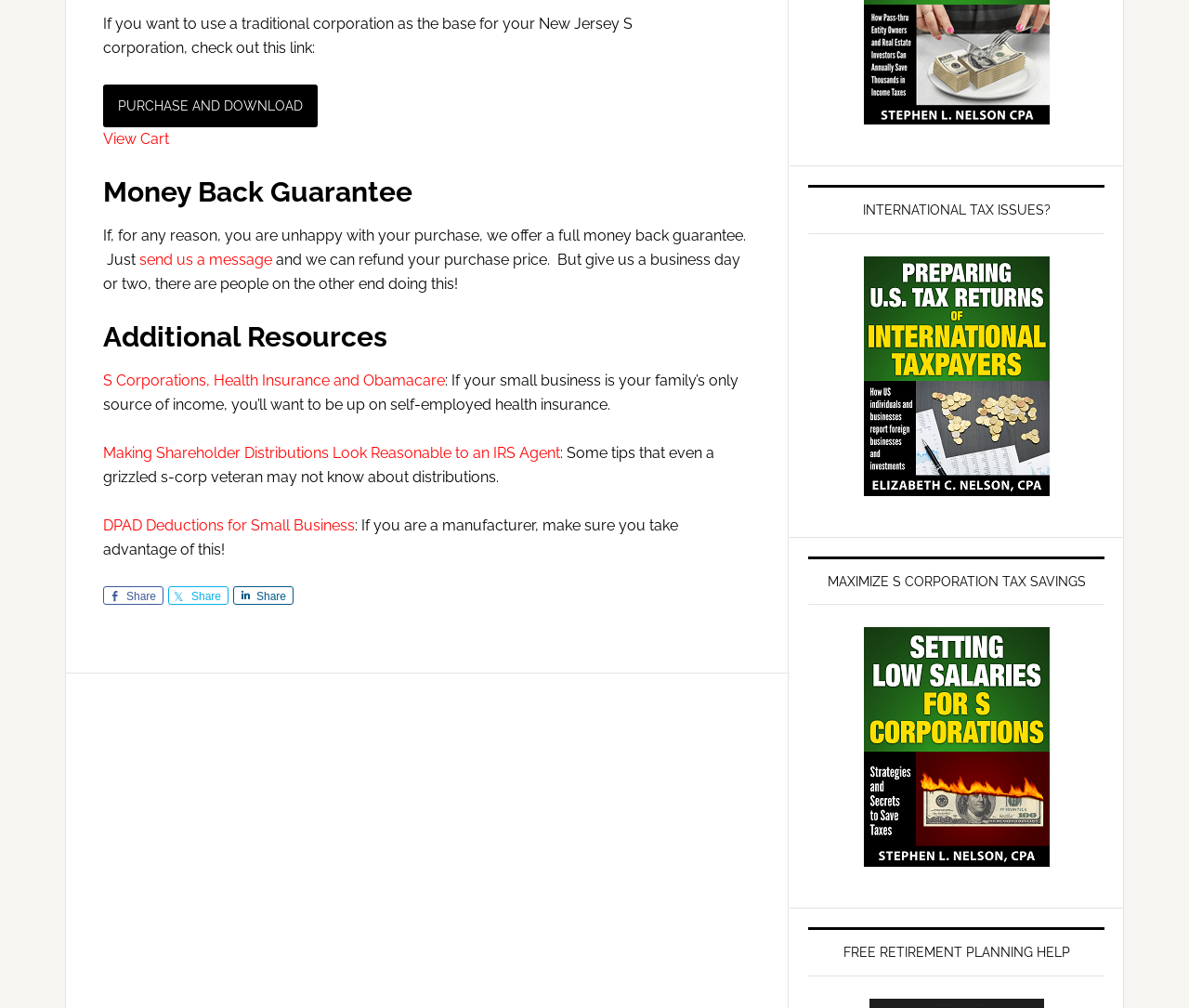Identify the coordinates of the bounding box for the element that must be clicked to accomplish the instruction: "Share on Facebook".

[0.087, 0.581, 0.138, 0.6]